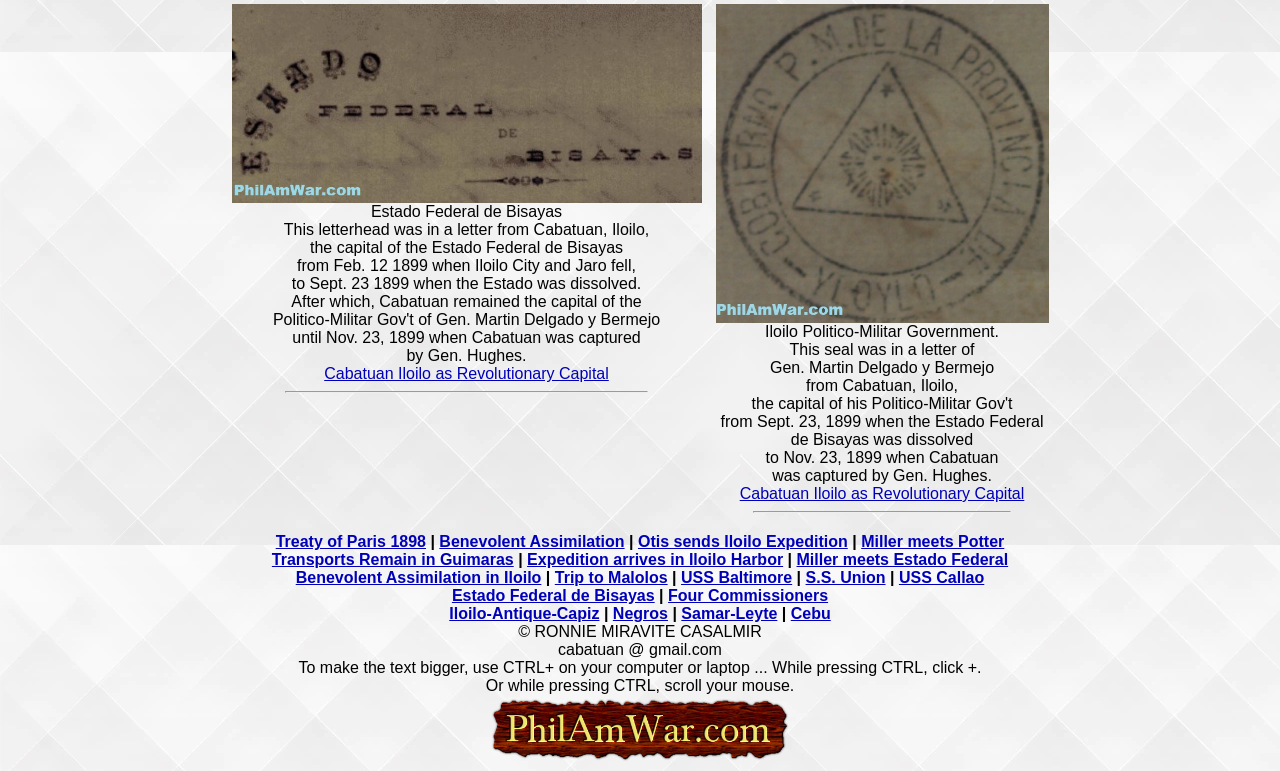Please answer the following question using a single word or phrase: 
What is the email address of the author?

cabatuan@gmail.com